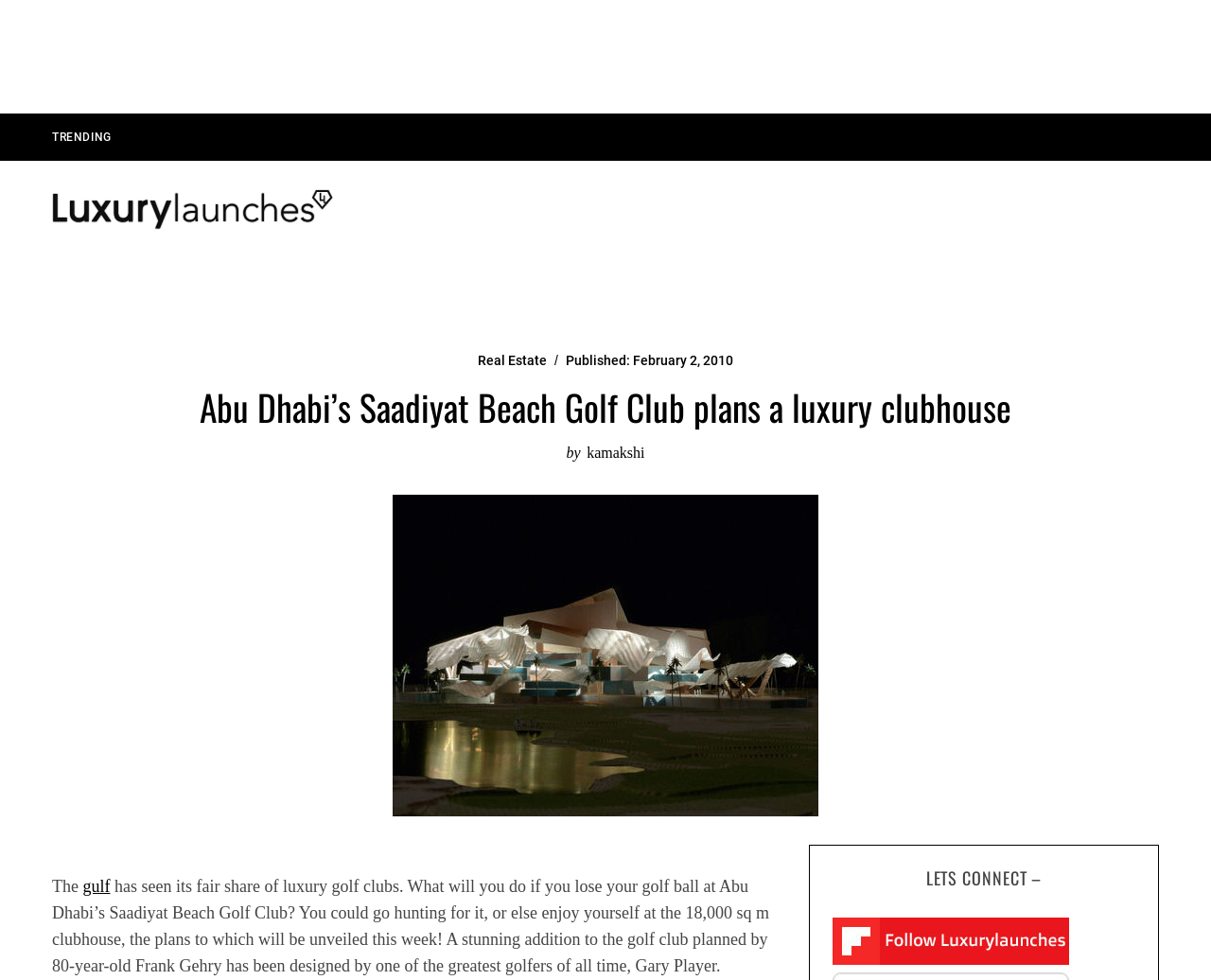Generate a thorough explanation of the webpage's elements.

The webpage is about Abu Dhabi's Saadiyat Beach Golf Club planning a luxury clubhouse, as indicated by the title. At the top, there is a secondary menu with a "TRENDING" link, followed by a "Luxurylaunches" logo with a link. Below this, there is a main menu with 9 links: "NEWS", "YACHTS", "PEOPLE", "CARS & JETS", "FASHION", "TRAVEL", "TIME PIECES", "HOMES", and "MORE". 

Under the main menu, there is a header section with a "Real Estate" link, a "Published" label with a date "February 2, 2010", and a heading that repeats the title of the webpage. The author of the article, "kamakshi", is credited below the heading.

The main content of the webpage is an article about the luxury clubhouse, accompanied by a large figure that takes up most of the page. The article starts with a brief introduction to luxury golf clubs in the Gulf, followed by a description of the 18,000 sq m clubhouse designed by Gary Player. 

At the bottom of the page, there is a "LETS CONNECT" section with a link.